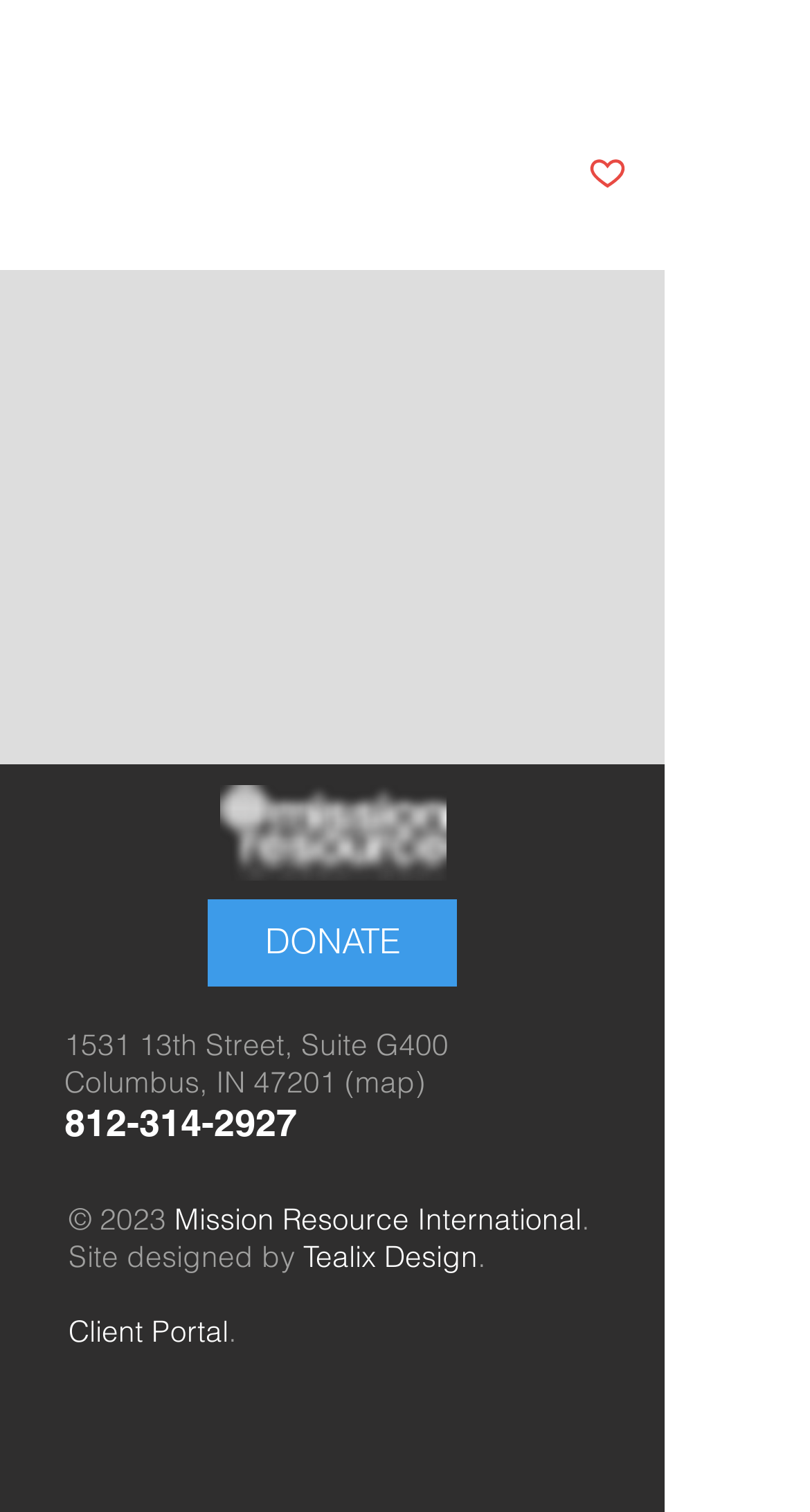What is the website designer?
Use the image to answer the question with a single word or phrase.

Tealix Design